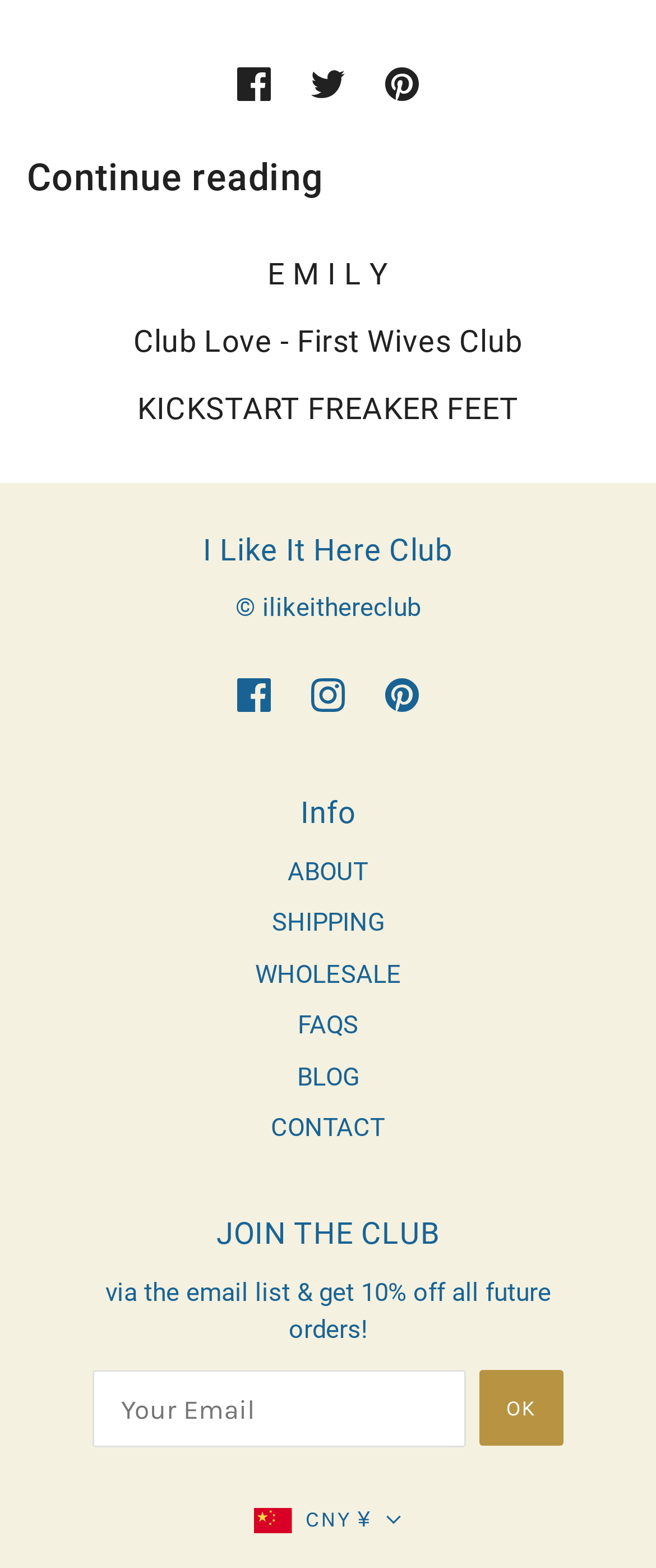Provide a short answer using a single word or phrase for the following question: 
What is the currency selector for?

To select region or country